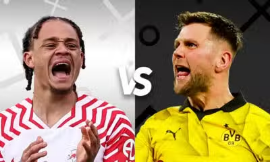Provide a comprehensive description of the image.

The image showcases a thrilling matchup between two football players, embodying the intense rivalry of the Bundesliga. On the left, a player from RB Leipzig is captured mid-celebration, expressing excitement and enthusiasm with a wide, vibrant smile and passionate gestures. On the right, a goalkeeper from Borussia Dortmund is depicted in a commanding pose, portraying determination and focus as he monitors the game. The bold "VS" in the center underscores the head-to-head nature of their upcoming clash, highlighting the anticipation surrounding the match. This visual encapsulates the competitive spirit of German football, setting the stage for a dynamic encounter between RB Leipzig and Borussia Dortmund.